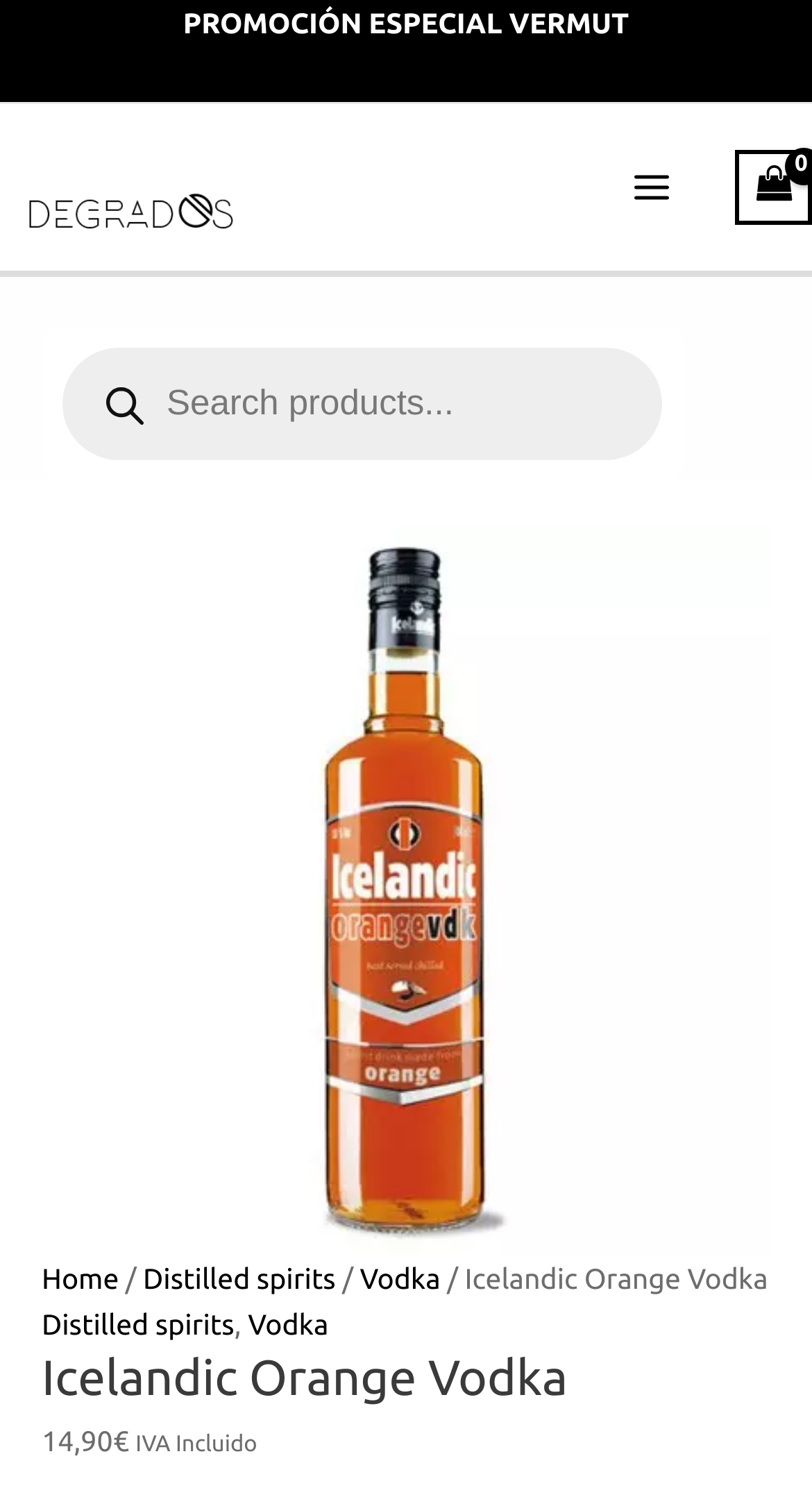Give a detailed overview of the webpage's appearance and contents.

The webpage is an online liquor store, specifically showcasing Icelandic Orange Vodka. At the top left, there is a link to "Licorería Online" accompanied by an image. Next to it, on the top right, is a button for the main menu. 

On the top right corner, there is a link to view the shopping cart, which is currently empty, accompanied by an image. Below it, there is a search bar with a placeholder text "Products search" and a search button with an image. 

The main content of the page is focused on the Icelandic Orange Vodka product. There is a large link to "Buy Orange Vodka" with an accompanying image that takes up most of the page's width. Above the link, there is a breadcrumb navigation menu showing the product's category hierarchy, from "Home" to "Distilled spirits" to "Vodka" and finally to "Icelandic Orange Vodka". 

Below the breadcrumb menu, there are three links: "Distilled spirits", "Vodka", and a comma separator. The product's name, "Icelandic Orange Vodka", is displayed as a heading. The product's price, "14,90 €", is shown below the heading, with a note that IVA (Value-Added Tax) is included. 

At the very top of the page, there is a promotional link to "PROMOCIÓN ESPECIAL VERMUT".